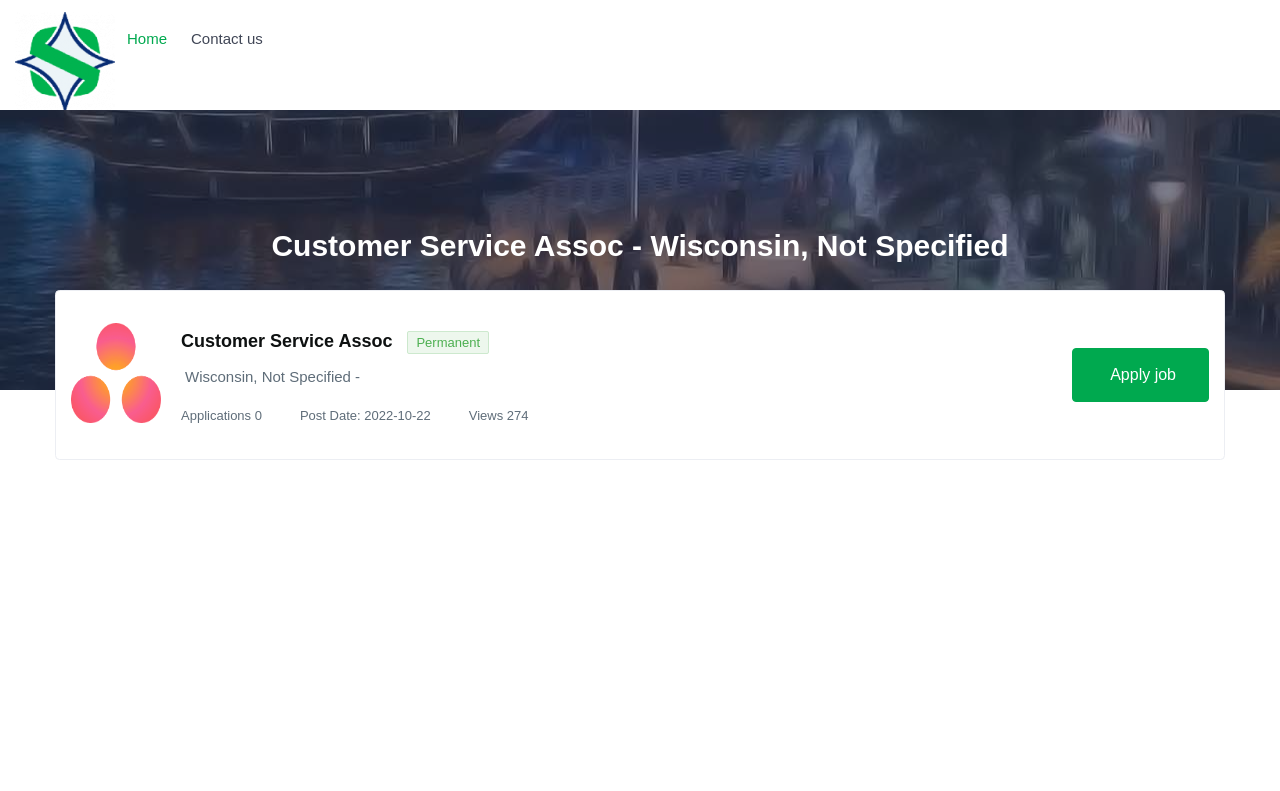What is the job title?
Based on the image, answer the question with as much detail as possible.

I determined the job title by looking at the heading element 'Customer Service Assoc - Wisconsin, Not Specified' which suggests that the job title is 'Customer Service Assoc'.